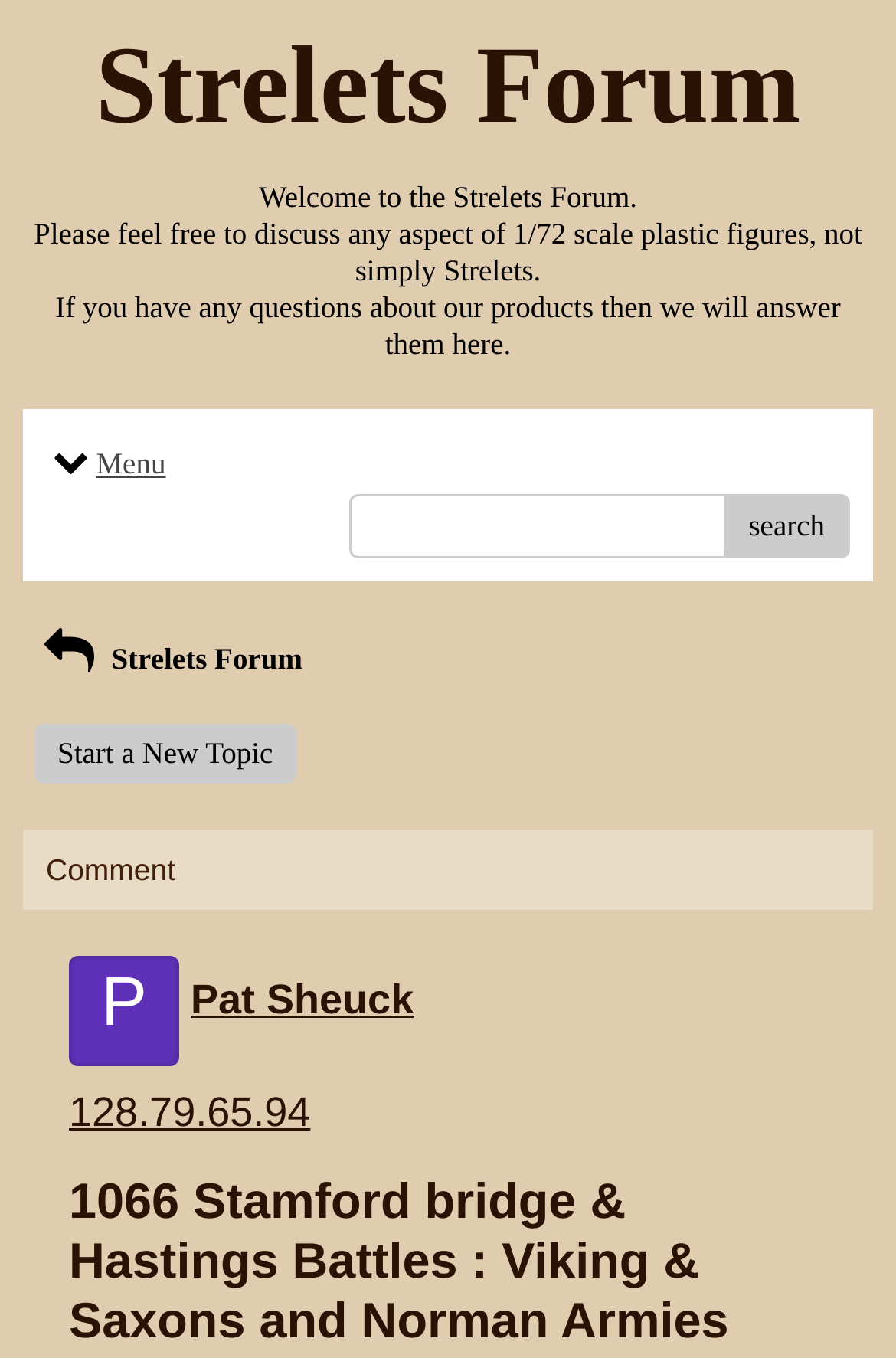What can be done with the textbox?
Answer the question with a thorough and detailed explanation.

The textbox is located next to the 'search' button, suggesting that it is used to enter a search query. This is a common pattern in search functionality, where a user enters a query in a textbox and then clicks a search button to retrieve relevant results.